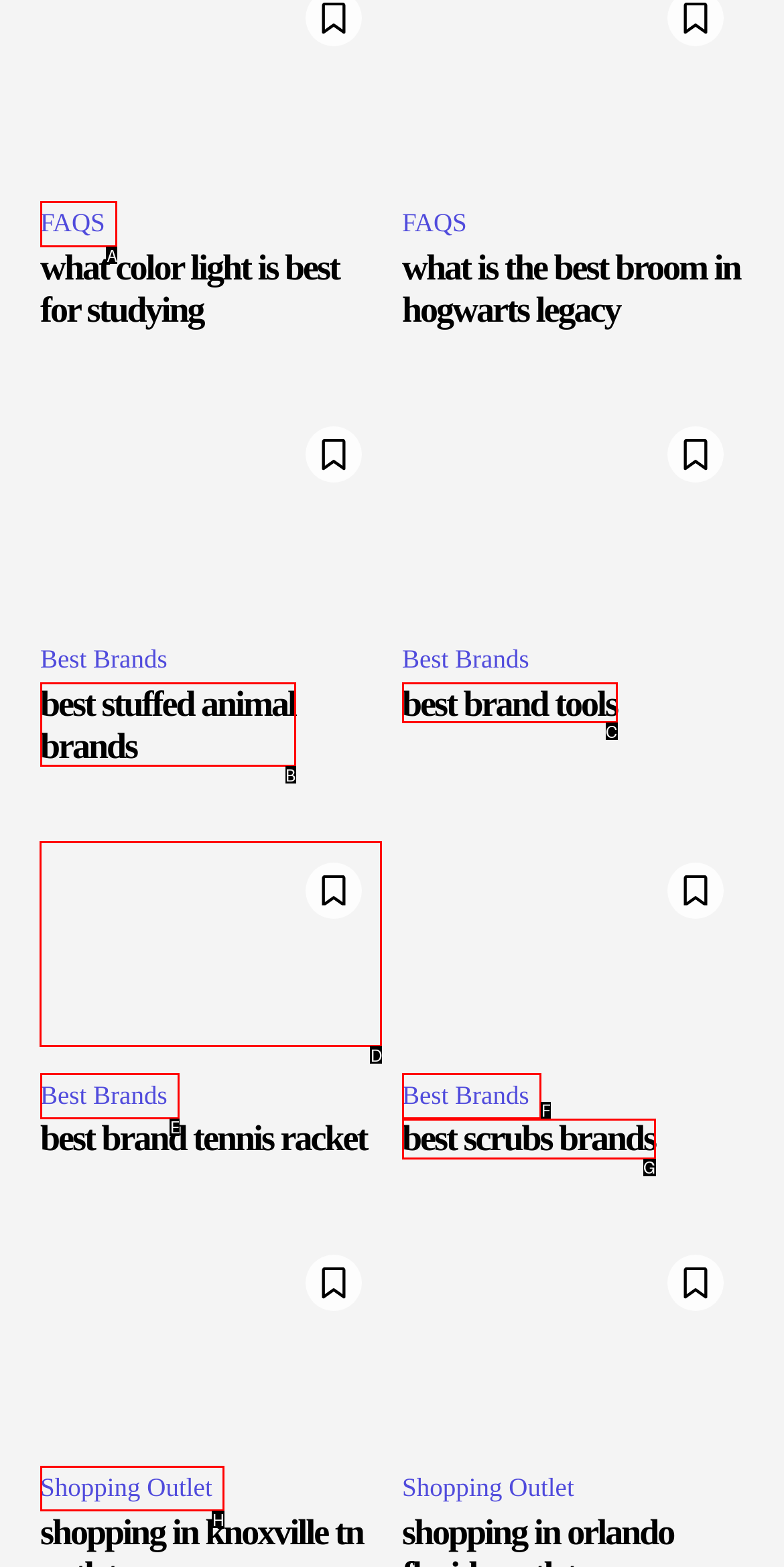Choose the HTML element that needs to be clicked for the given task: learn about best brand tennis racket Respond by giving the letter of the chosen option.

D